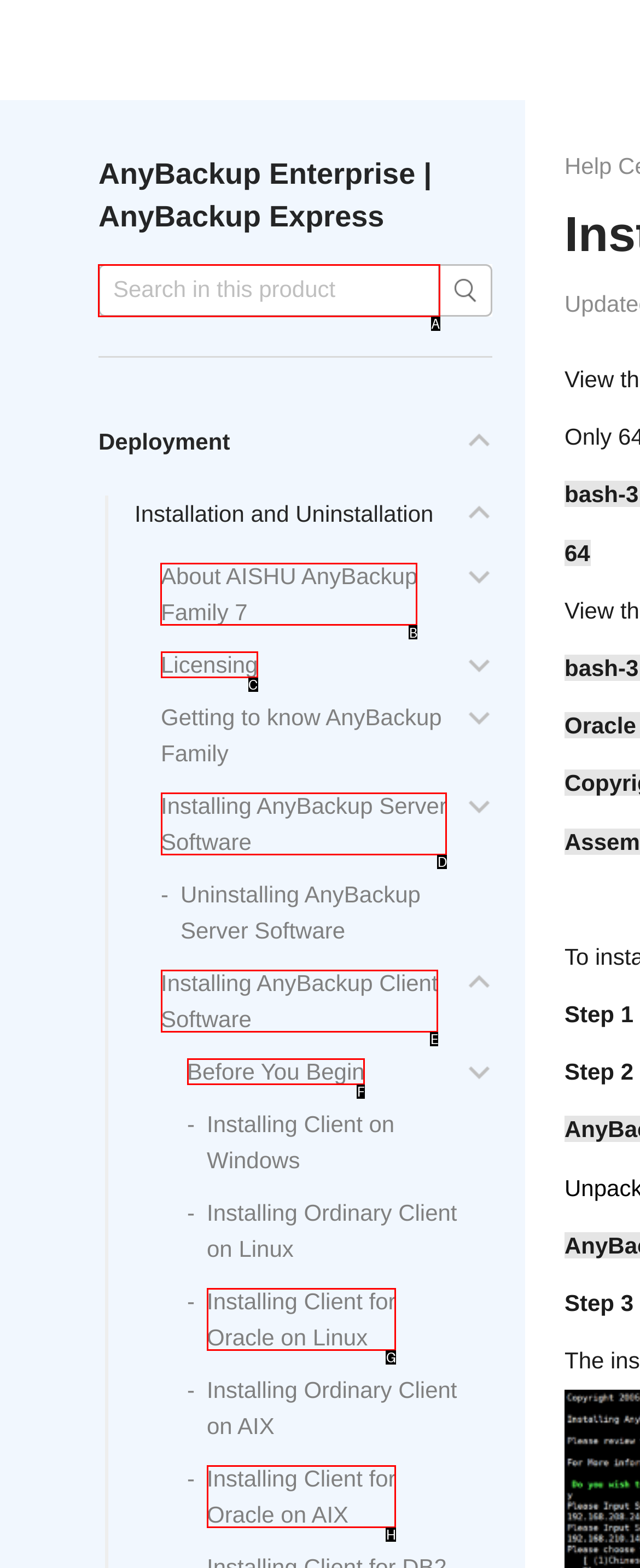Select the letter associated with the UI element you need to click to perform the following action: Learn about AISHU AnyBackup Family 7
Reply with the correct letter from the options provided.

B